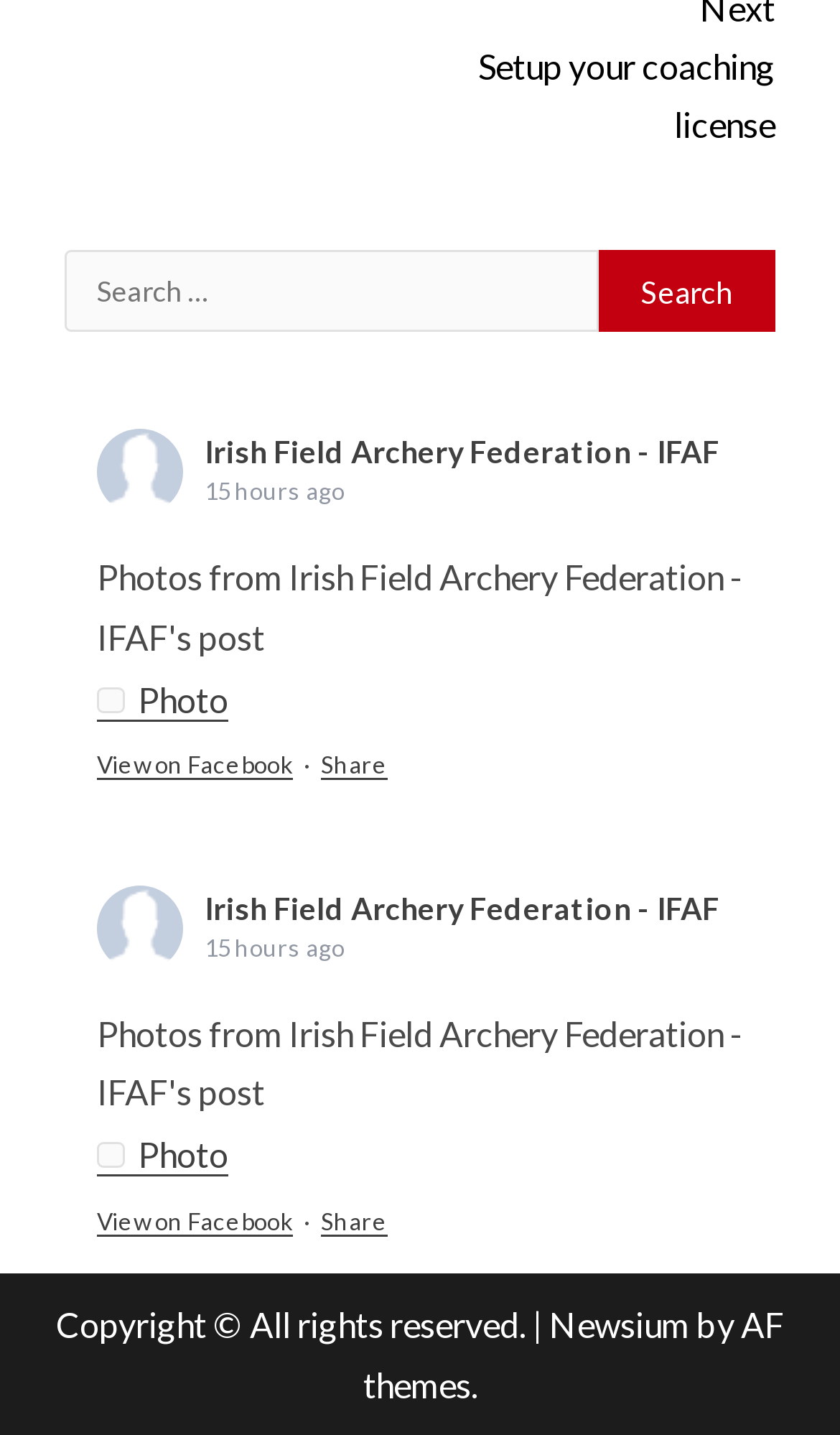How many links are there in the first post?
Using the image provided, answer with just one word or phrase.

3